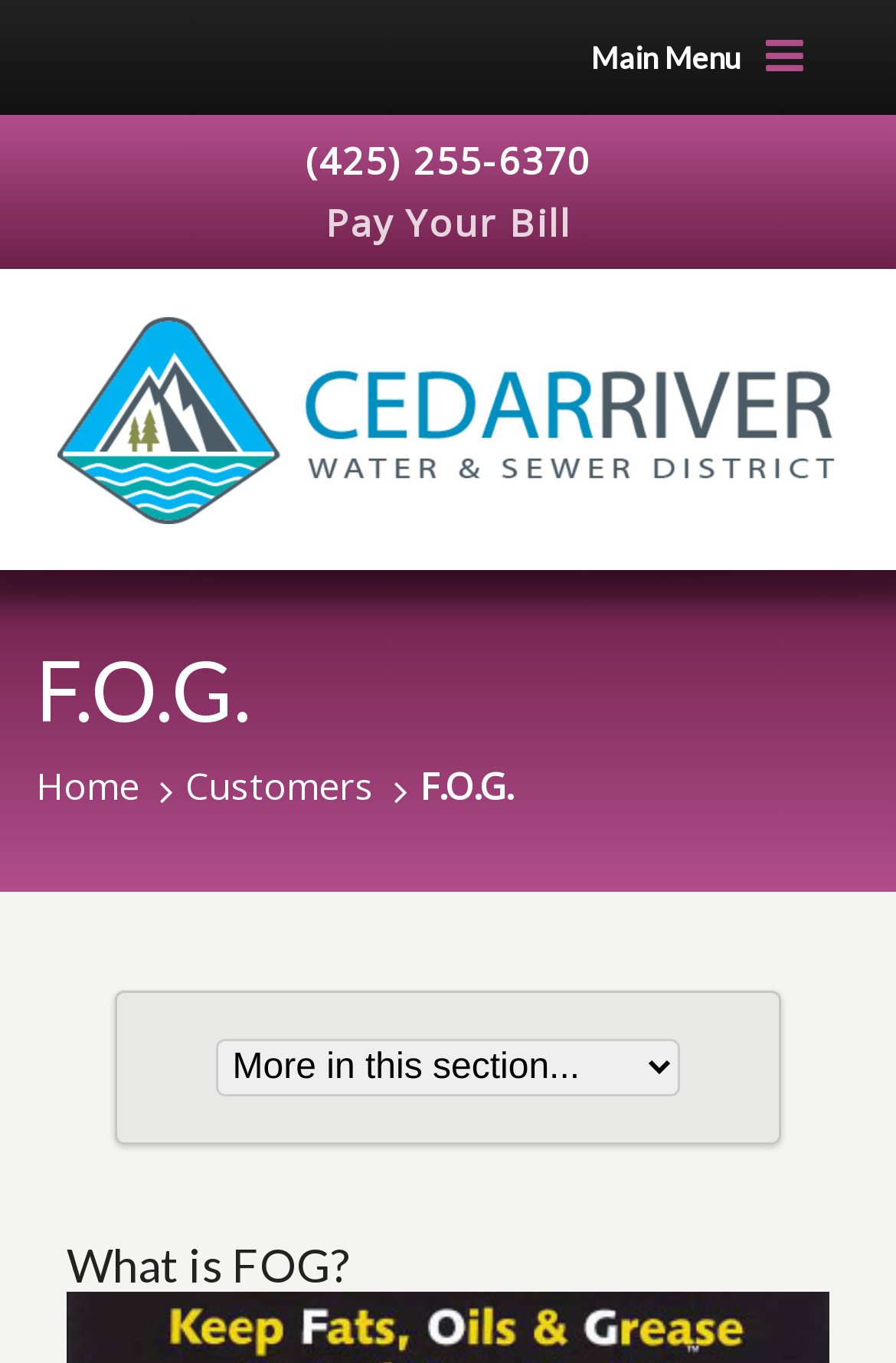Locate the bounding box of the UI element described in the following text: "Pay Your Bill".

[0.363, 0.145, 0.637, 0.182]